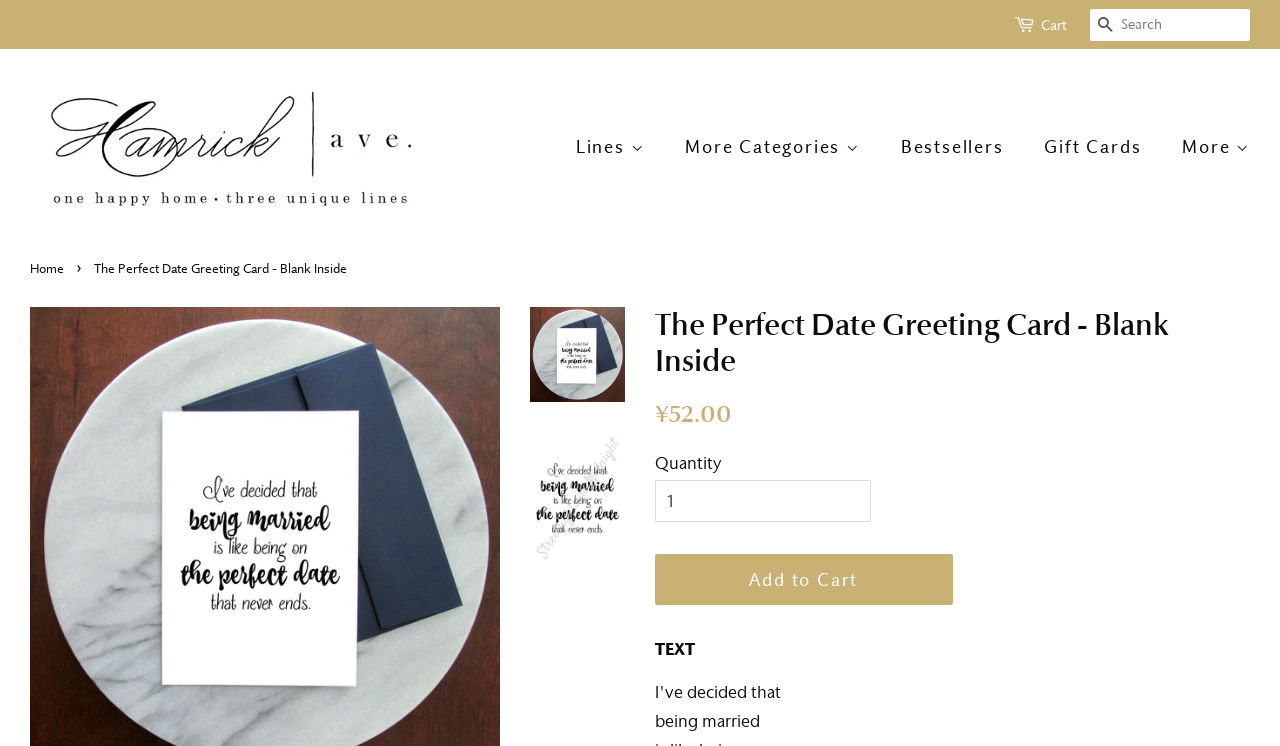What is the price of the greeting card?
From the image, respond with a single word or phrase.

¥52.00